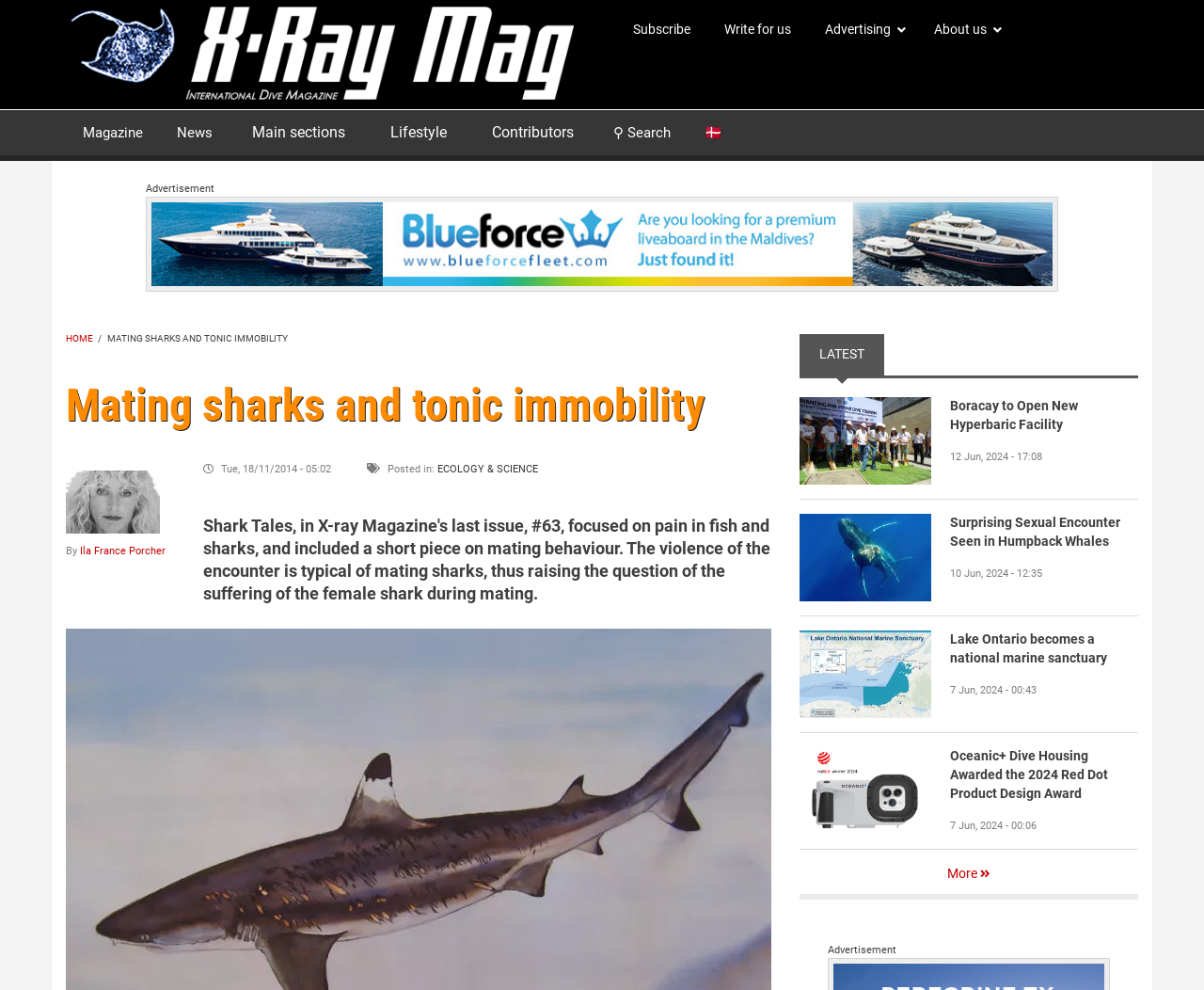Answer the following in one word or a short phrase: 
What is the date of the article 'Mating sharks and tonic immobility'?

Tuesday, November 18, 2014